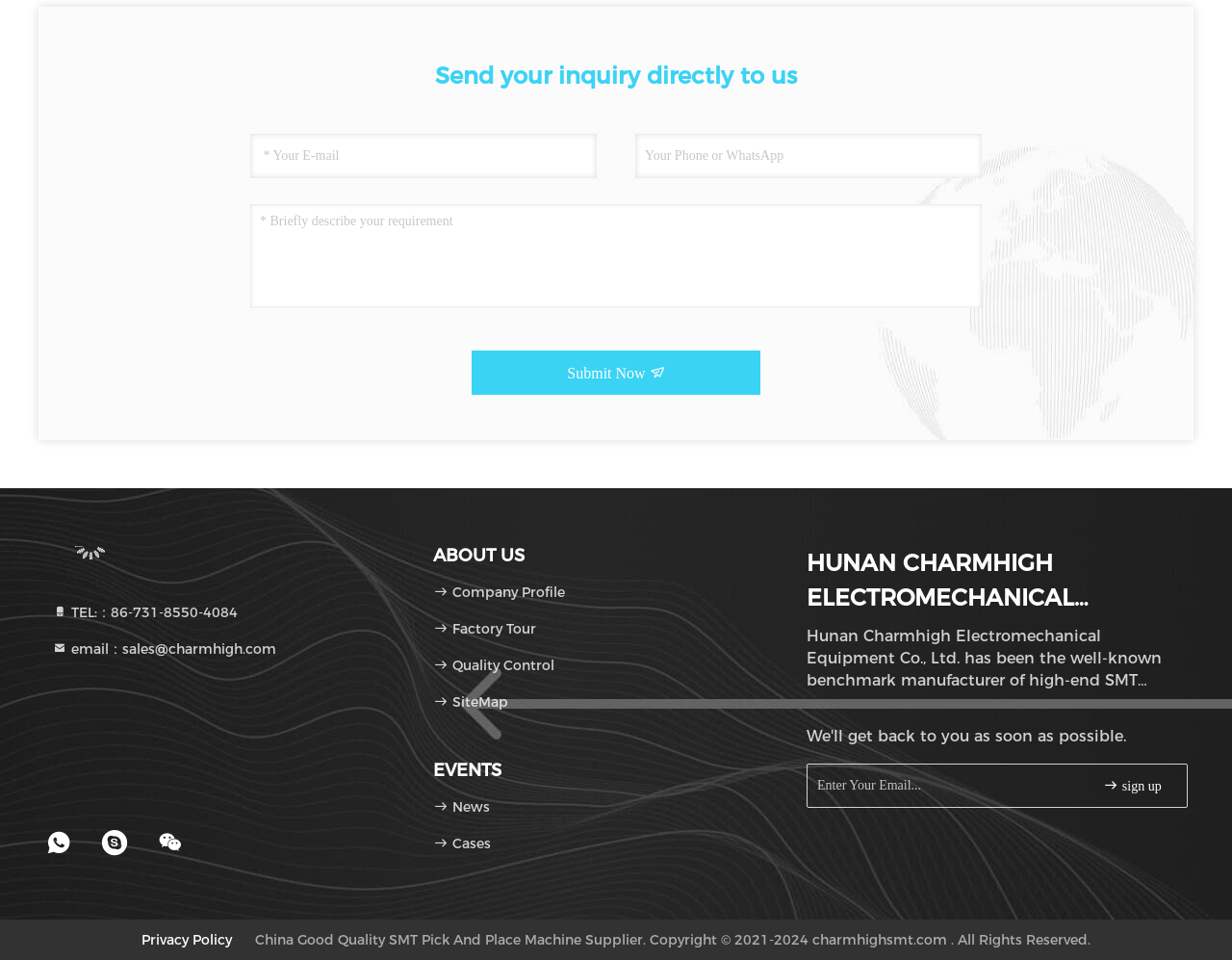Determine the bounding box of the UI component based on this description: "Privacy Policy". The bounding box coordinates should be four float values between 0 and 1, i.e., [left, top, right, bottom].

[0.115, 0.97, 0.188, 0.988]